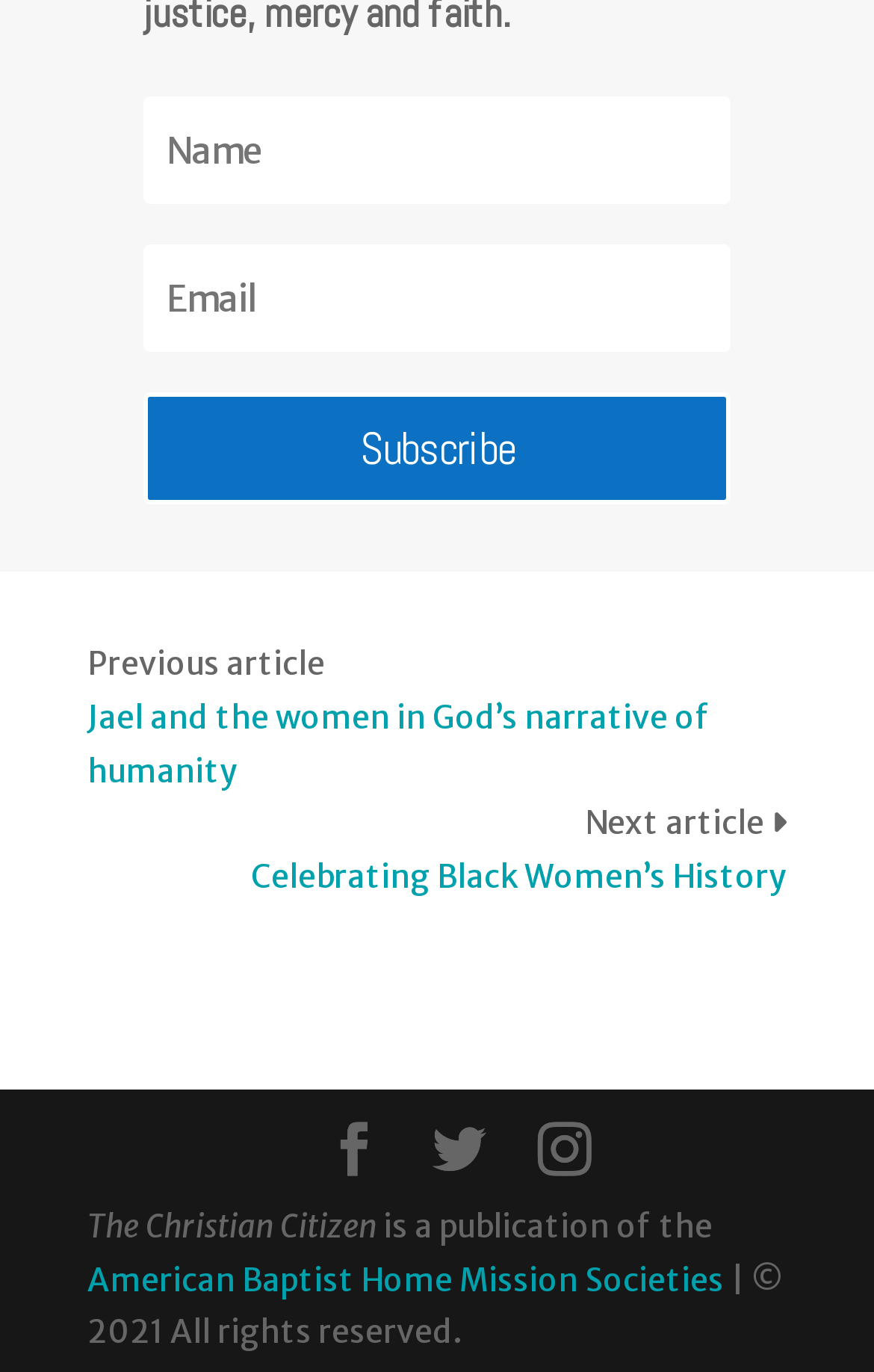Use one word or a short phrase to answer the question provided: 
How many textboxes are available?

2